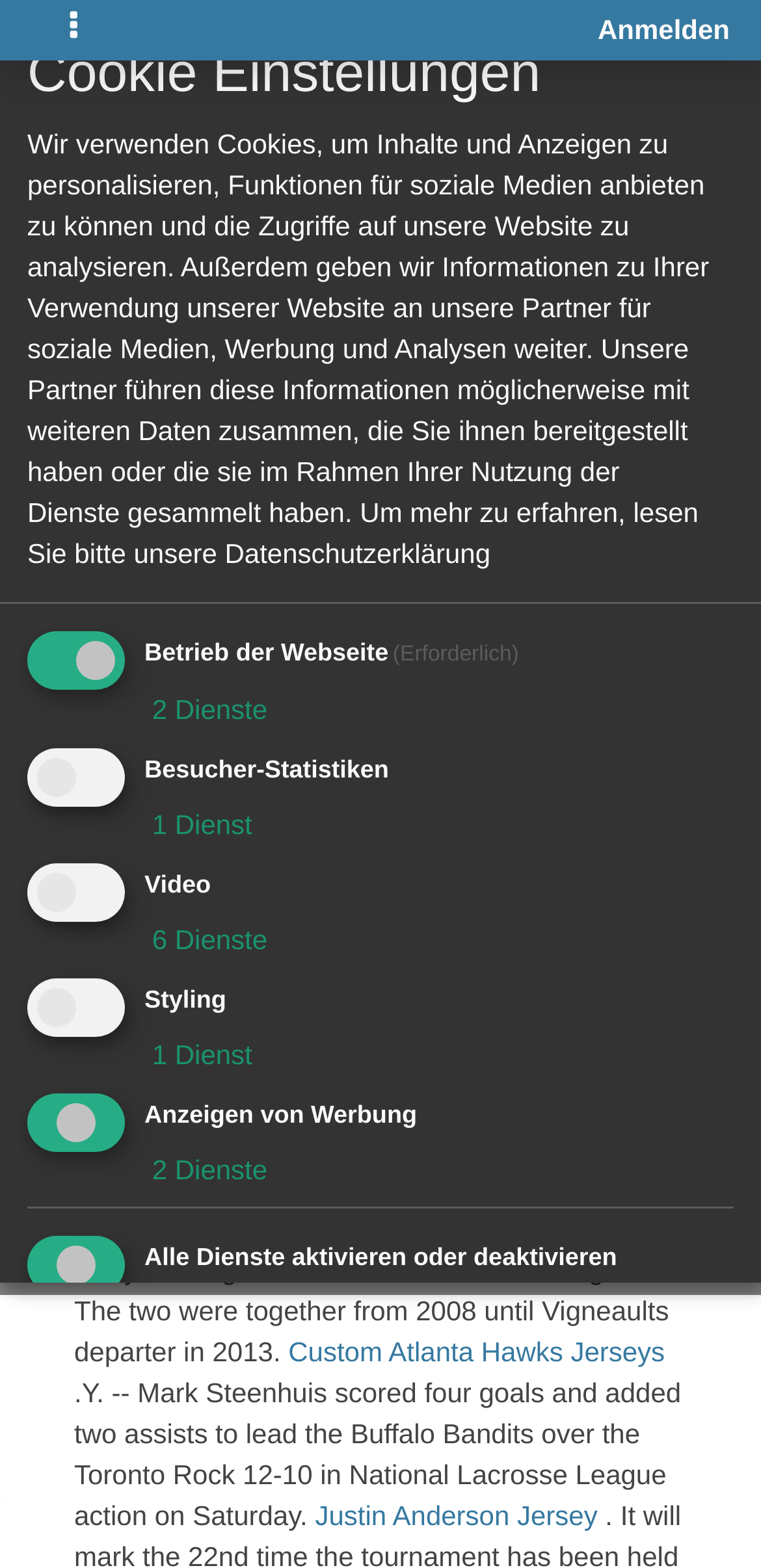What is the date of the article about Mark Steenhuis scoring four goals?
Provide a fully detailed and comprehensive answer to the question.

The answer can be found in the third paragraph of the webpage, which states '04.12.2018 09:00' above the article about Mark Steenhuis scoring four goals.